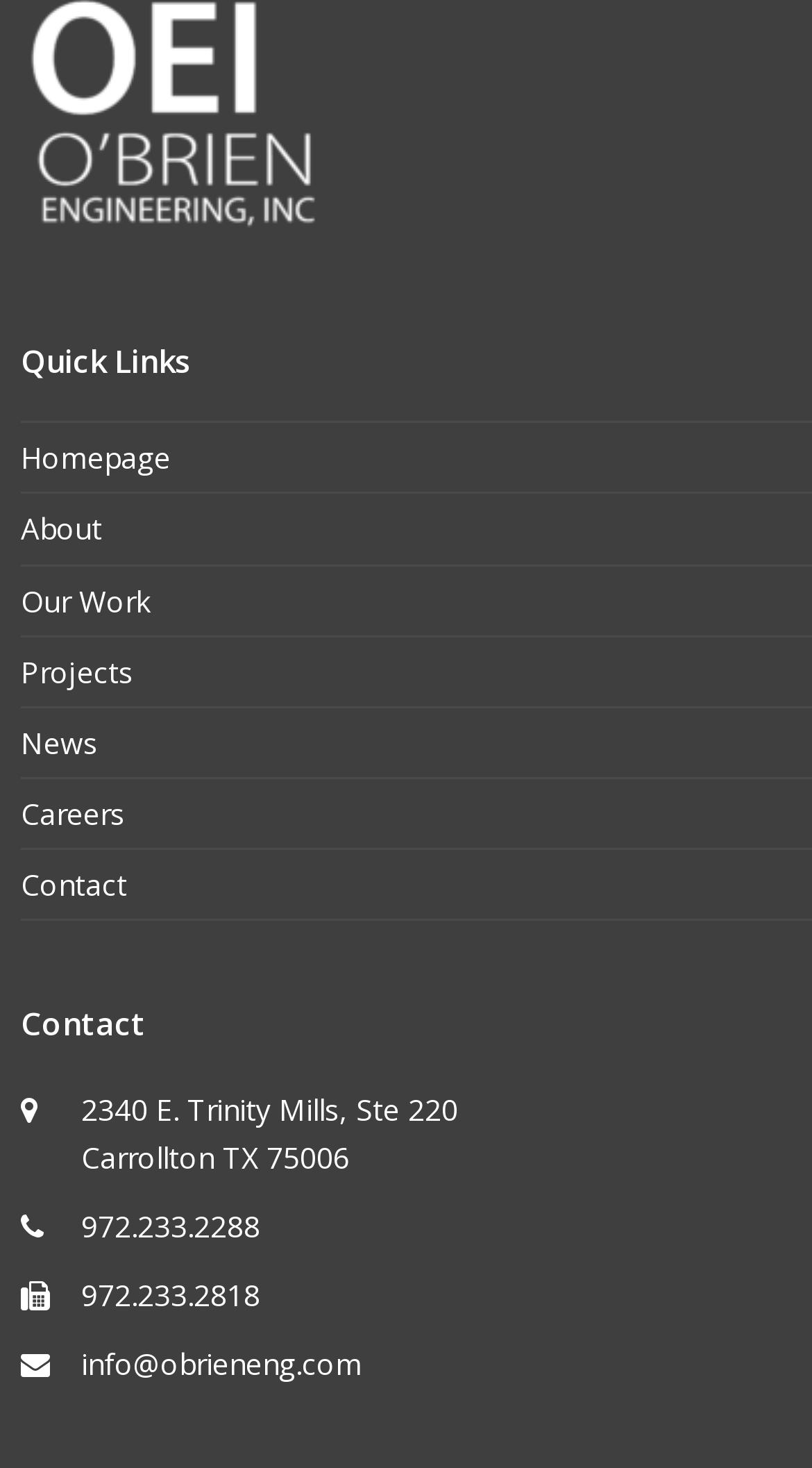Specify the bounding box coordinates of the area to click in order to execute this command: 'Click on GlobalCom PR Network'. The coordinates should consist of four float numbers ranging from 0 to 1, and should be formatted as [left, top, right, bottom].

None